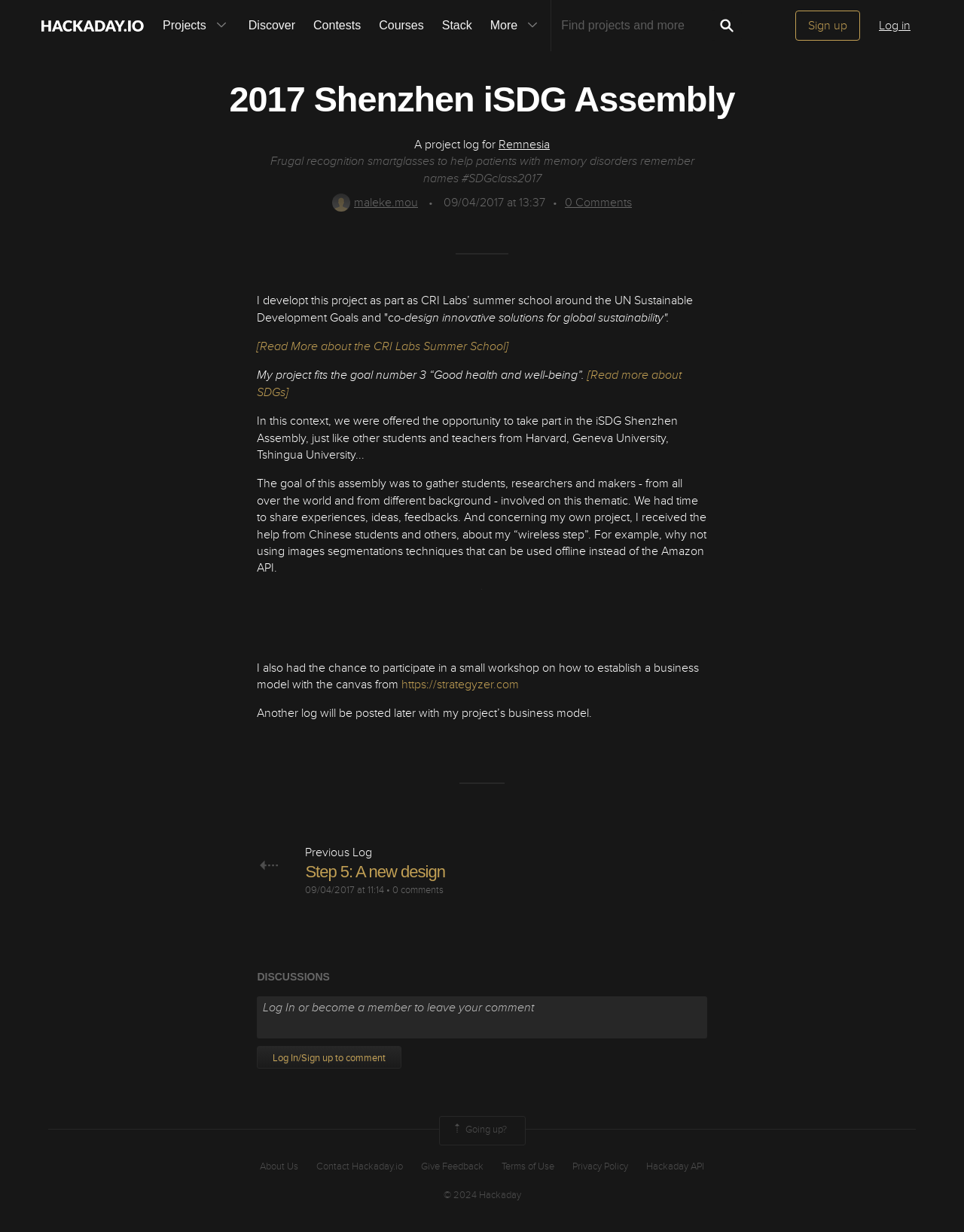Locate the bounding box coordinates of the region to be clicked to comply with the following instruction: "Go to the discussions section". The coordinates must be four float numbers between 0 and 1, in the form [left, top, right, bottom].

[0.267, 0.787, 0.733, 0.799]